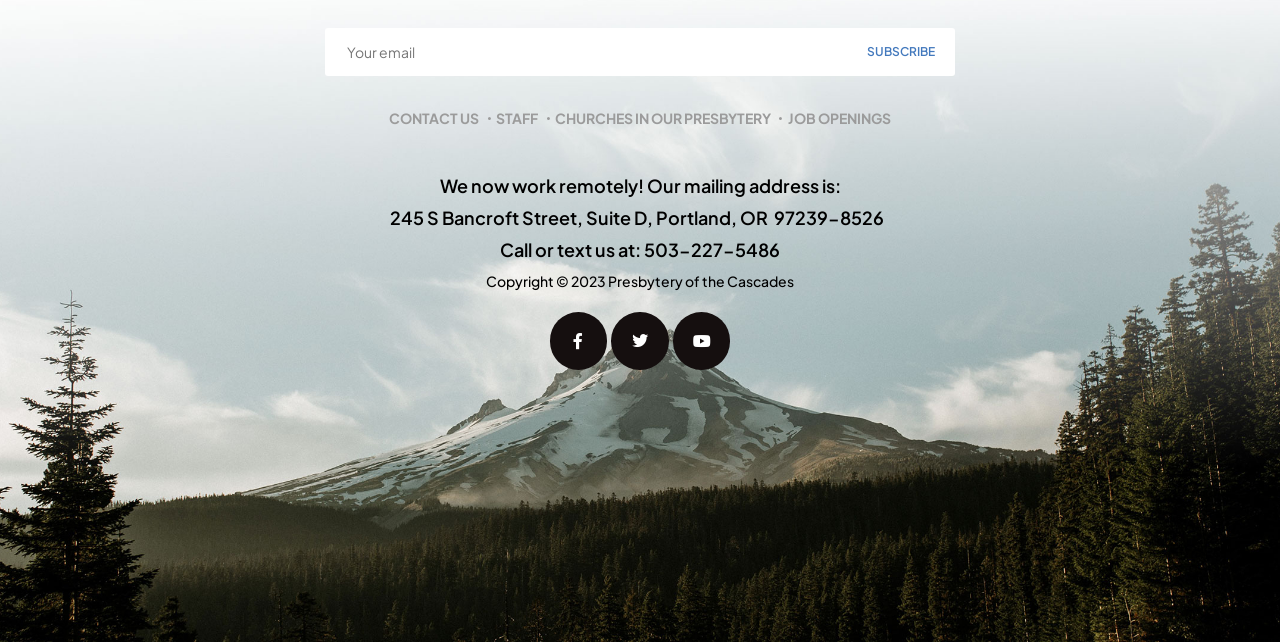How can users contact the organization?
Based on the visual details in the image, please answer the question thoroughly.

The heading on the page provides a phone number, 503-227-5486, which users can call or text to contact the organization. This is an alternative way to reach out to the organization besides sending physical mail or email.